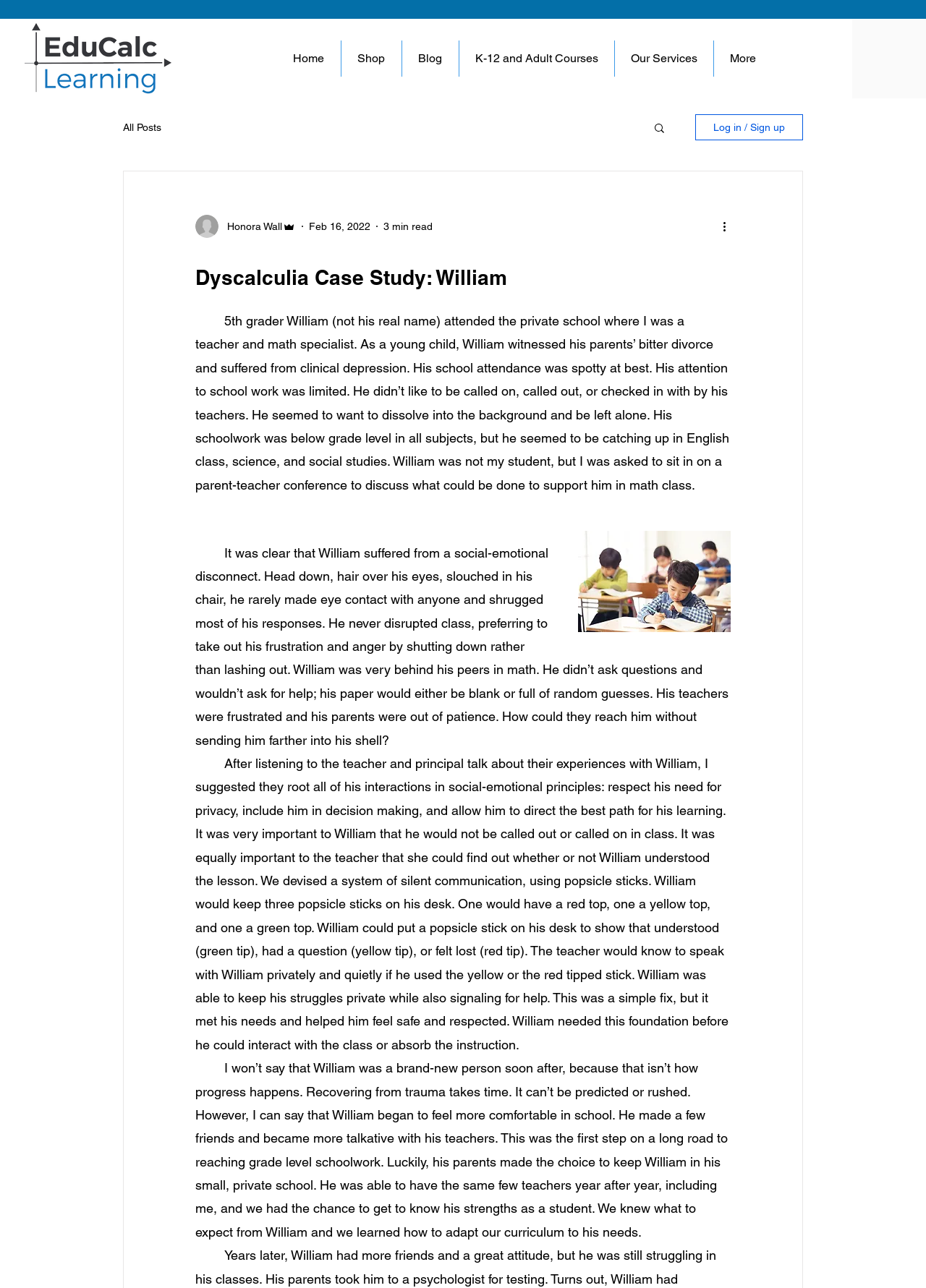For the given element description Blog, determine the bounding box coordinates of the UI element. The coordinates should follow the format (top-left x, top-left y, bottom-right x, bottom-right y) and be within the range of 0 to 1.

[0.434, 0.031, 0.495, 0.06]